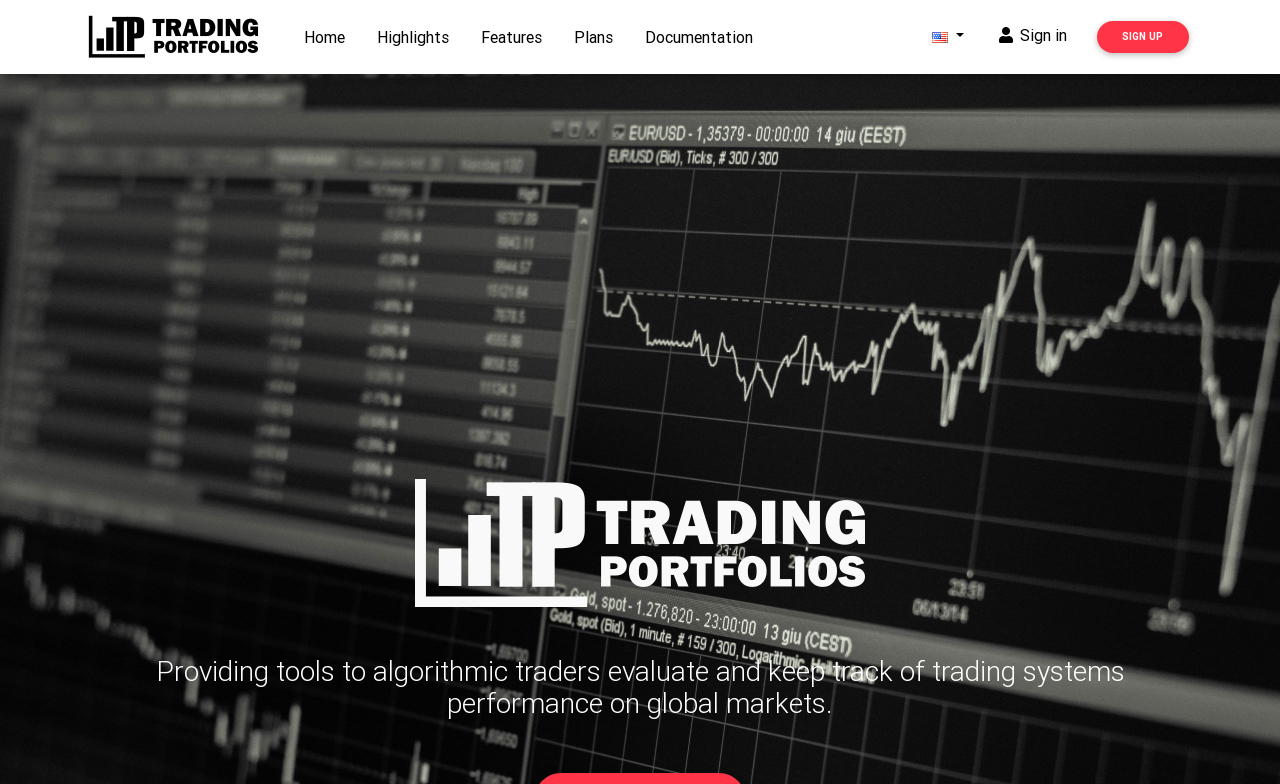Please locate the clickable area by providing the bounding box coordinates to follow this instruction: "View the Features page".

[0.37, 0.027, 0.43, 0.078]